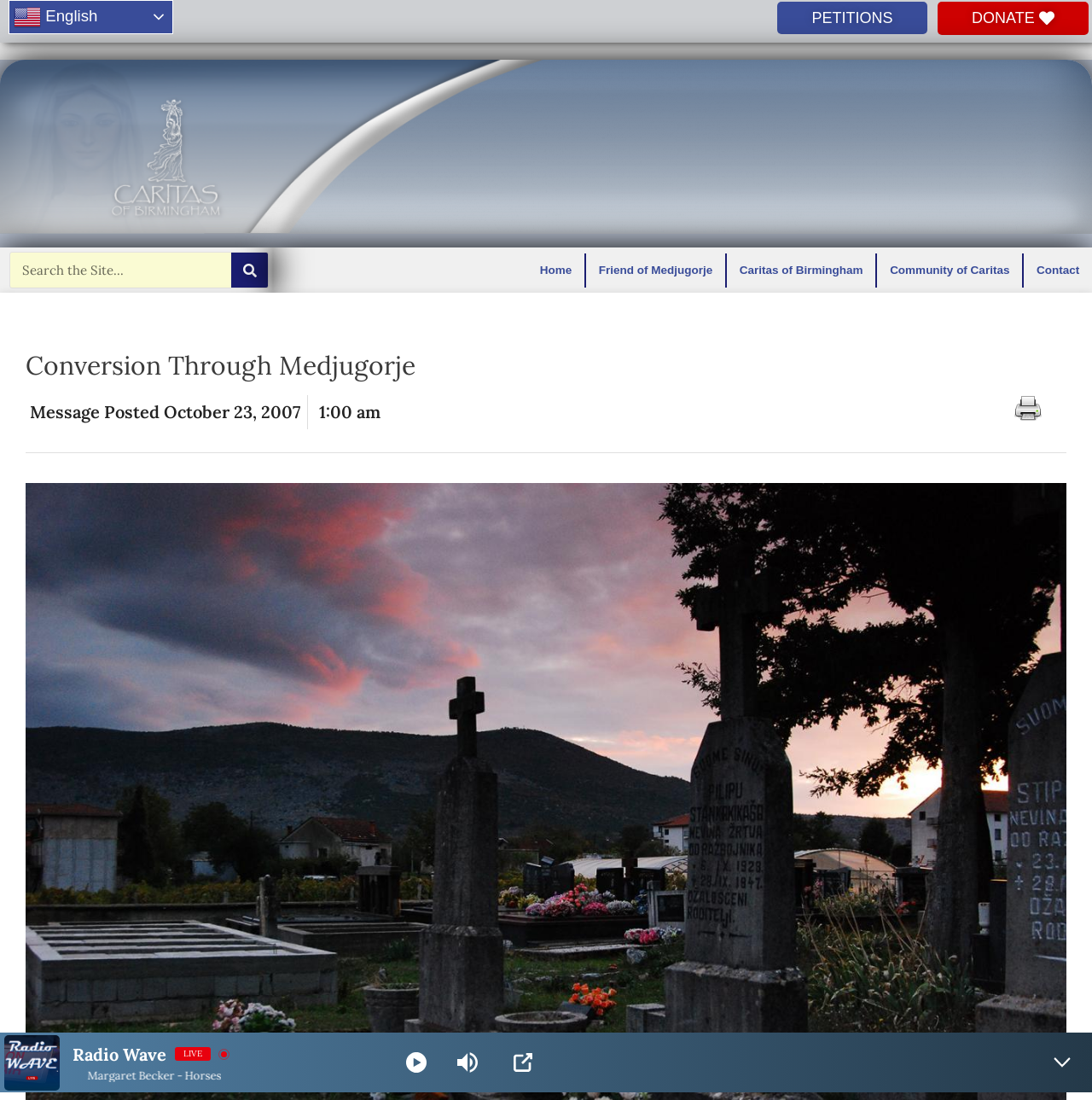What is the purpose of the search box?
Provide a detailed and well-explained answer to the question.

The purpose of the search box is to search the site because the placeholder text 'Search the Site...' is present in the search box, indicating that users can enter keywords to search for content within the website.